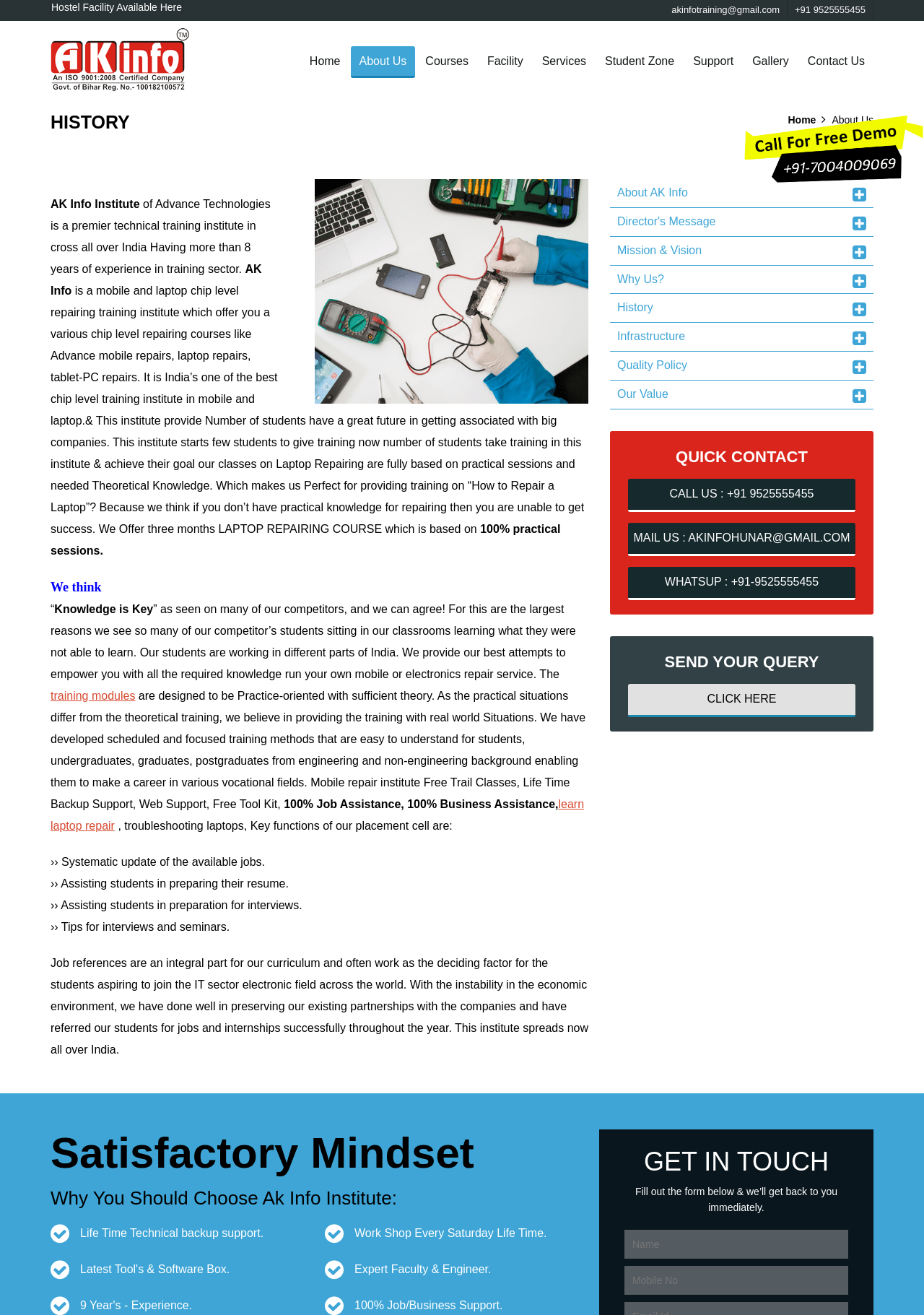What is the phone number for quick contact? Based on the image, give a response in one word or a short phrase.

+91 9525555455